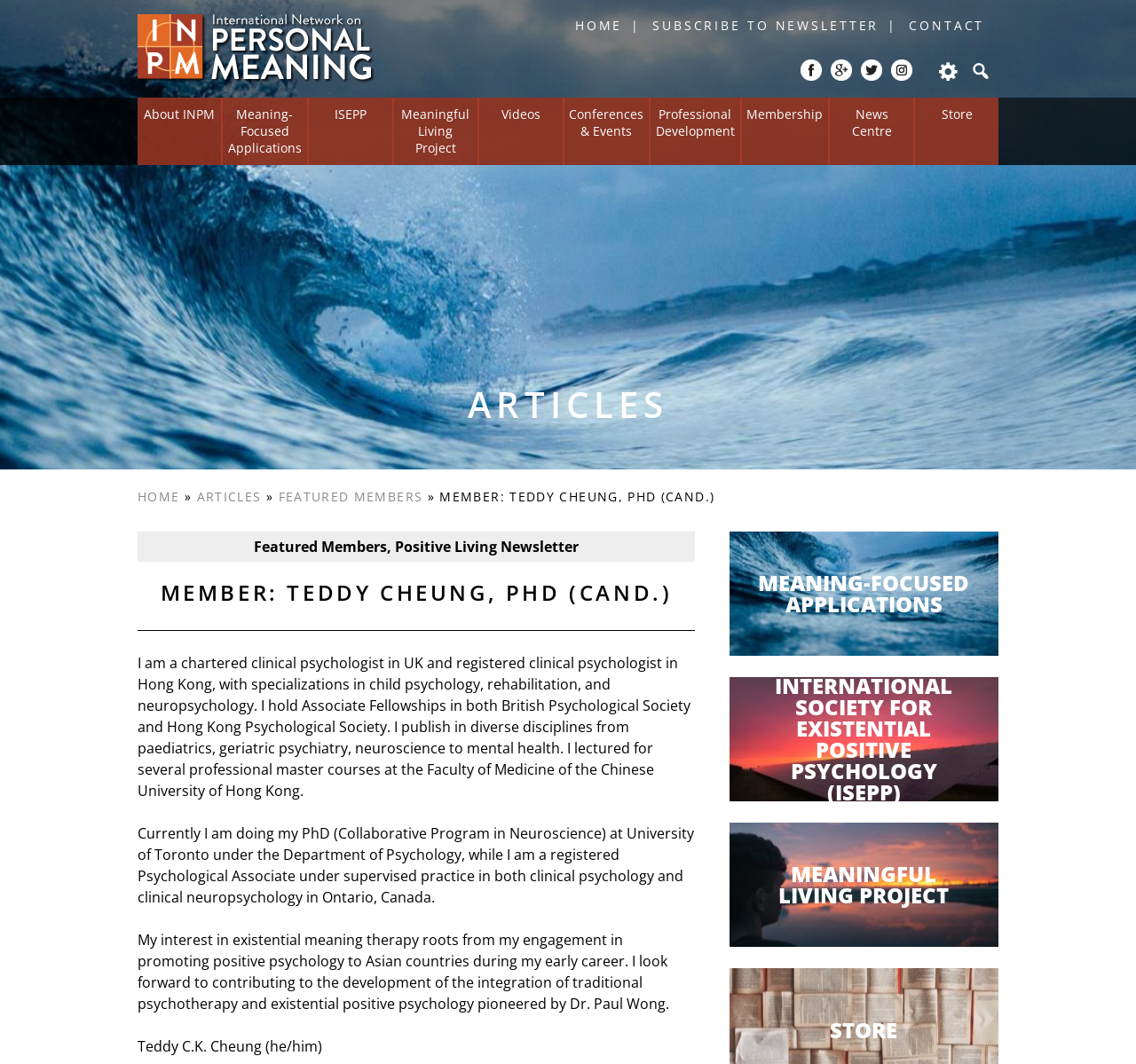Please locate the bounding box coordinates of the element's region that needs to be clicked to follow the instruction: "Click on the 'HOME' link". The bounding box coordinates should be provided as four float numbers between 0 and 1, i.e., [left, top, right, bottom].

[0.501, 0.013, 0.556, 0.035]